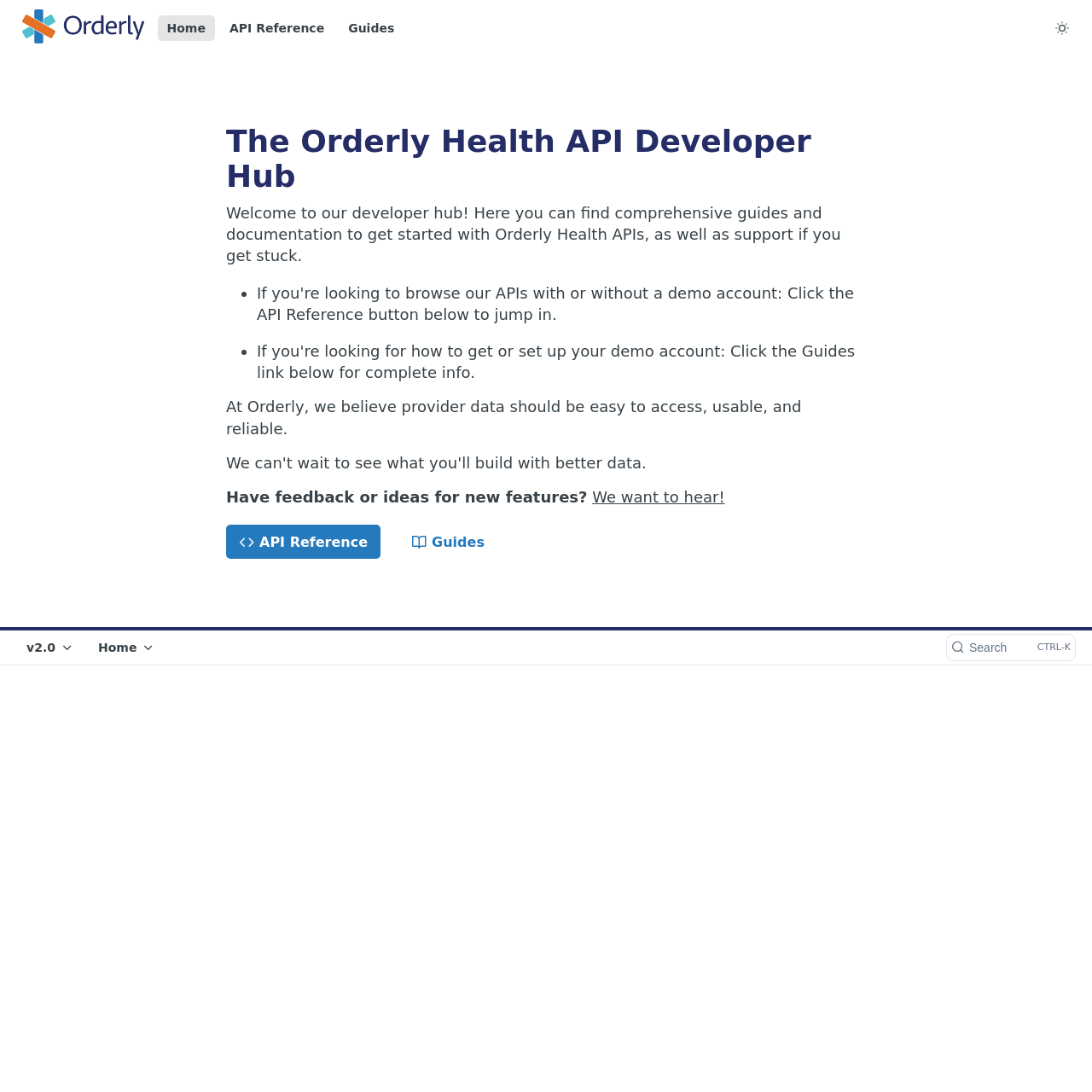What is the name of the API developer hub?
Answer the question with detailed information derived from the image.

The name of the API developer hub can be found in the heading element with the text 'The Orderly Health API Developer Hub'.